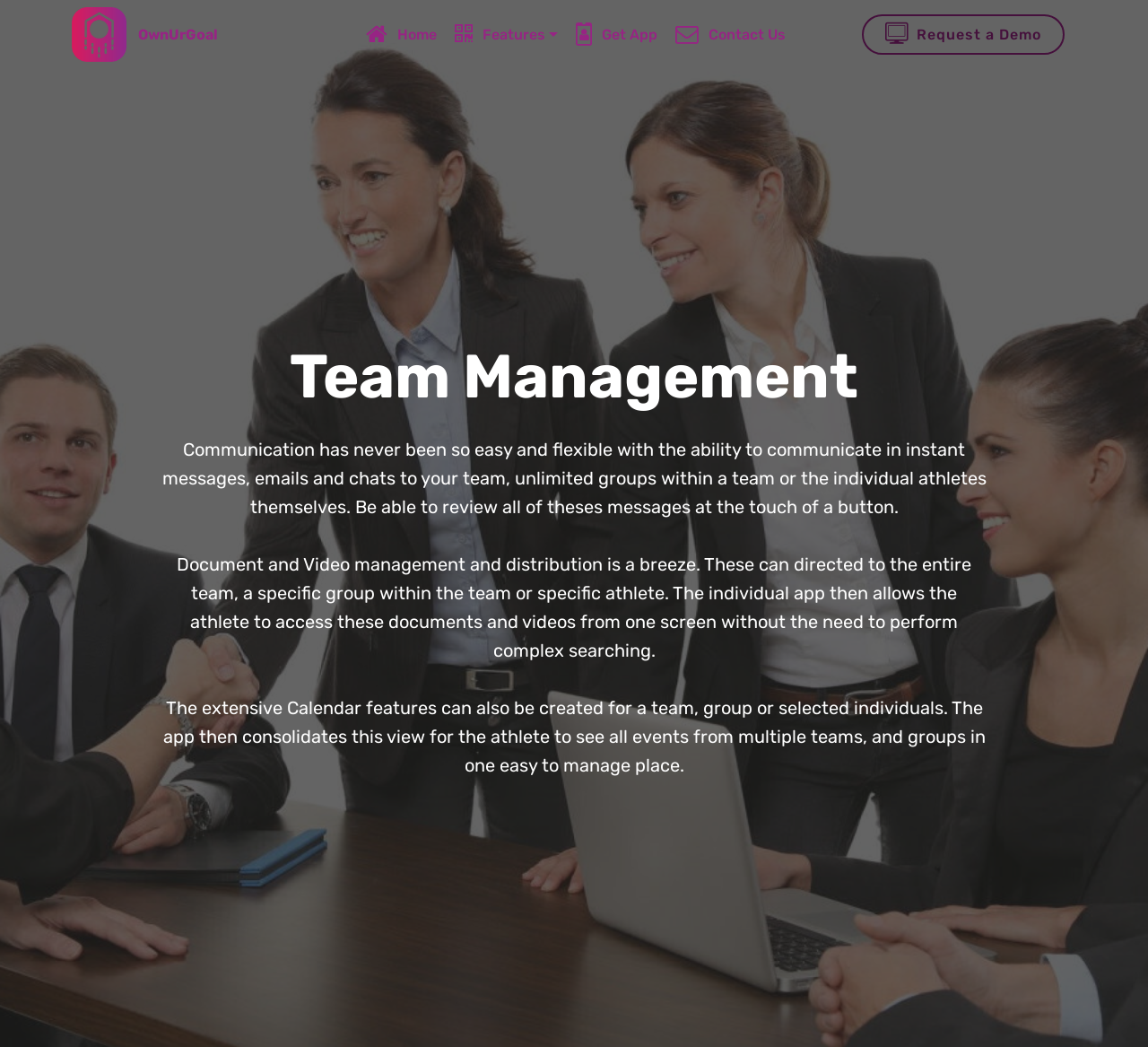Identify and provide the bounding box coordinates of the UI element described: "Contact Us". The coordinates should be formatted as [left, top, right, bottom], with each number being a float between 0 and 1.

[0.589, 0.017, 0.684, 0.049]